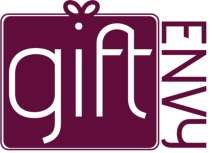Based on the image, provide a detailed response to the question:
What is the tone conveyed by the logo design?

The caption states that the overall design conveys a sense of charm and sophistication, inviting customers to explore a range of gift options, which implies that the logo is intended to evoke a sense of refinement and elegance.